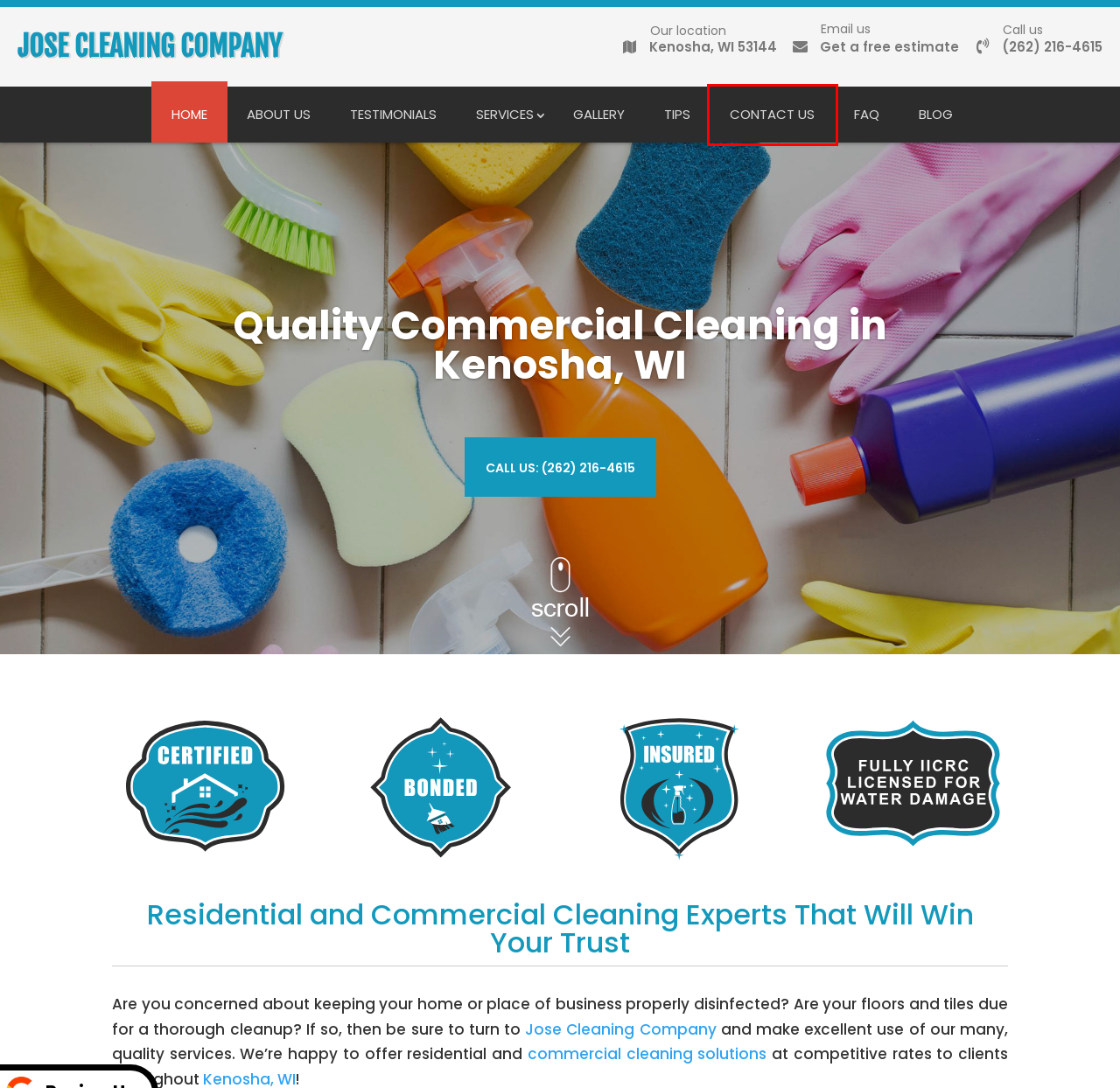Look at the screenshot of a webpage that includes a red bounding box around a UI element. Select the most appropriate webpage description that matches the page seen after clicking the highlighted element. Here are the candidates:
A. Janitorial Custodian of Jose Cleaning Company in Kenosha, WI 53144
B. Contact our Commercial Tile Cleaning in Kenosha, WI 53144
C. FAQ | Jose Cleaning Company | Kenosha WI
D. Rate our Commercial Floor Cleaning in Kenosha, WI 53144
E. More about the Janitorial Service we offer in Kenosha, WI 53144
F. Commercial Cleaning | Jose Cleaning Company | Kenosha WI
G. Affordable Commercial Tile Cleaning Services in Kenosha, WI
H. Tips - Jose Cleaning Company

B